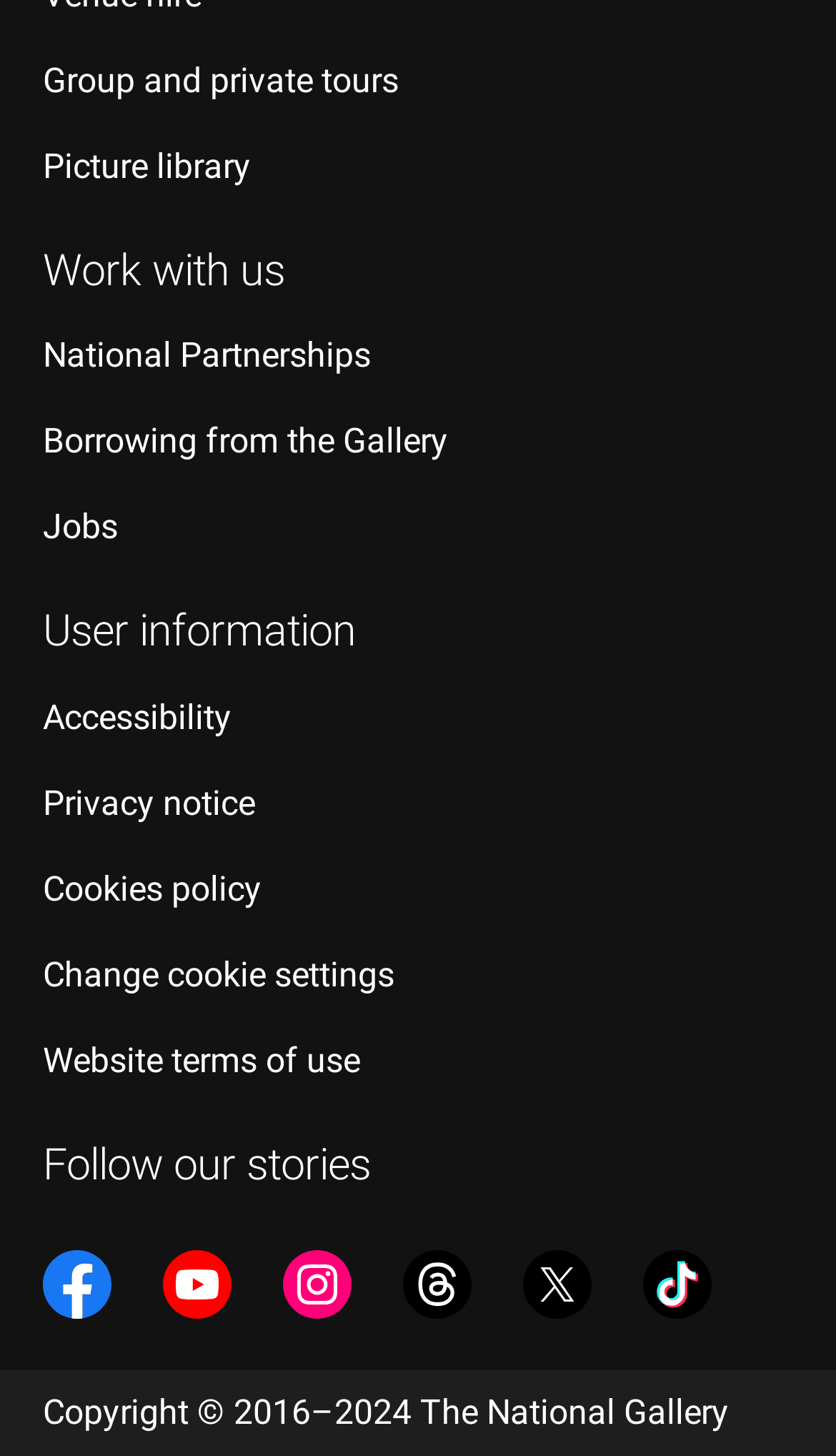What is the topmost link on the webpage?
Please give a detailed and elaborate answer to the question based on the image.

By analyzing the bounding box coordinates, I found that the link 'Group and private tours' has the smallest y1 value, which indicates it is located at the top of the webpage.